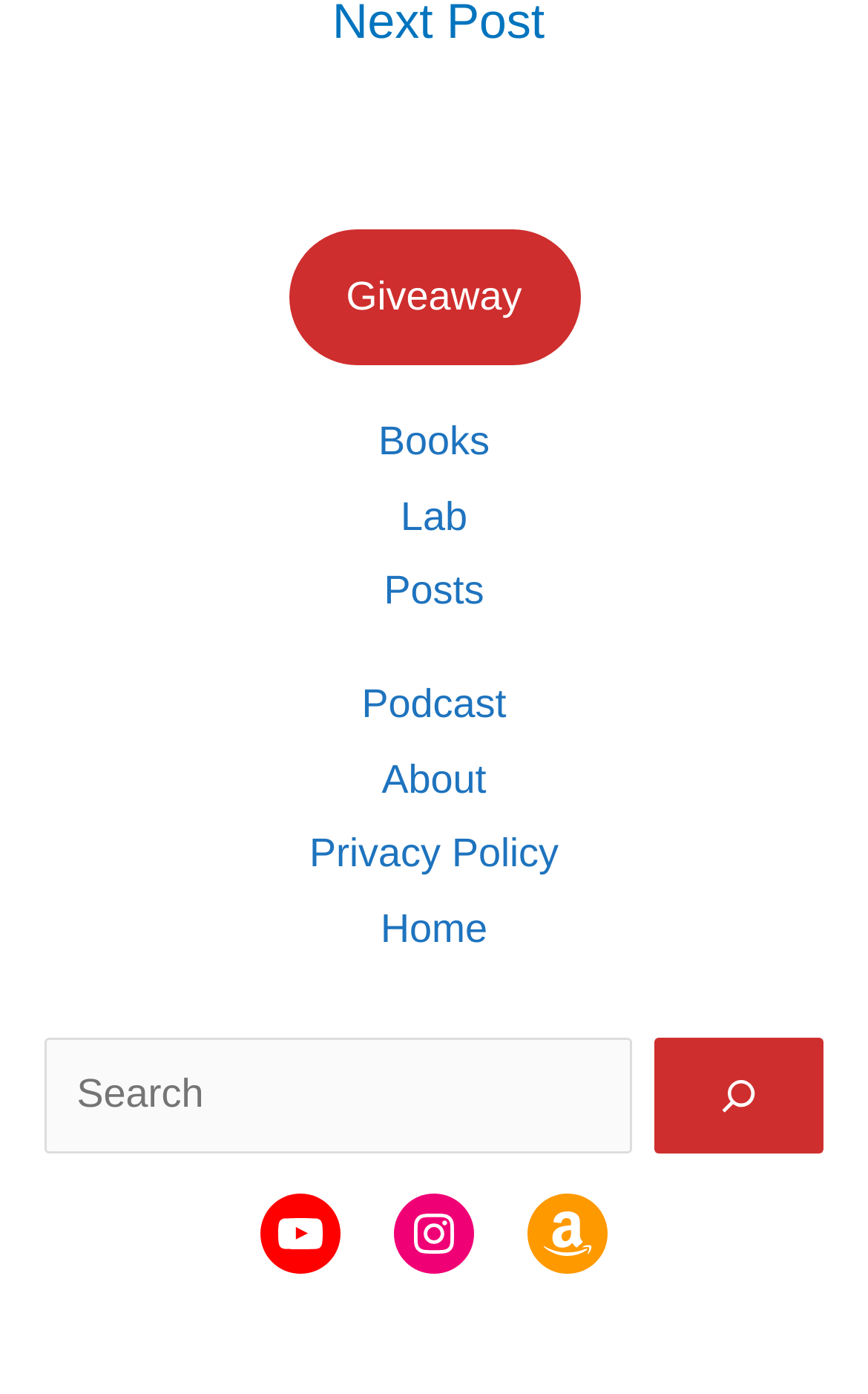Identify the bounding box coordinates of the region that needs to be clicked to carry out this instruction: "Search for something". Provide these coordinates as four float numbers ranging from 0 to 1, i.e., [left, top, right, bottom].

[0.051, 0.744, 0.728, 0.827]